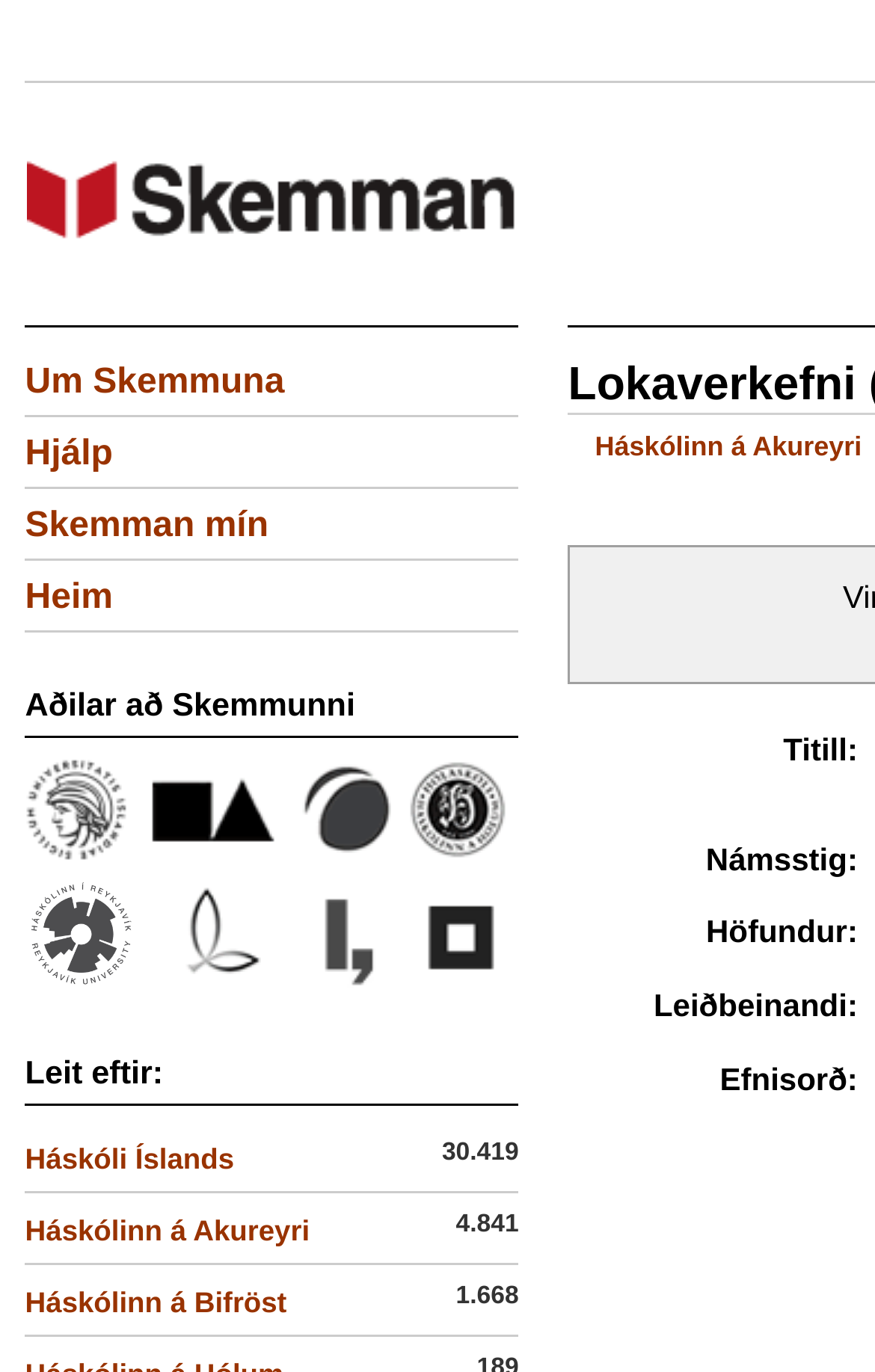Using the format (top-left x, top-left y, bottom-right x, bottom-right y), and given the element description, identify the bounding box coordinates within the screenshot: alt="Skemman"

[0.031, 0.163, 0.59, 0.191]